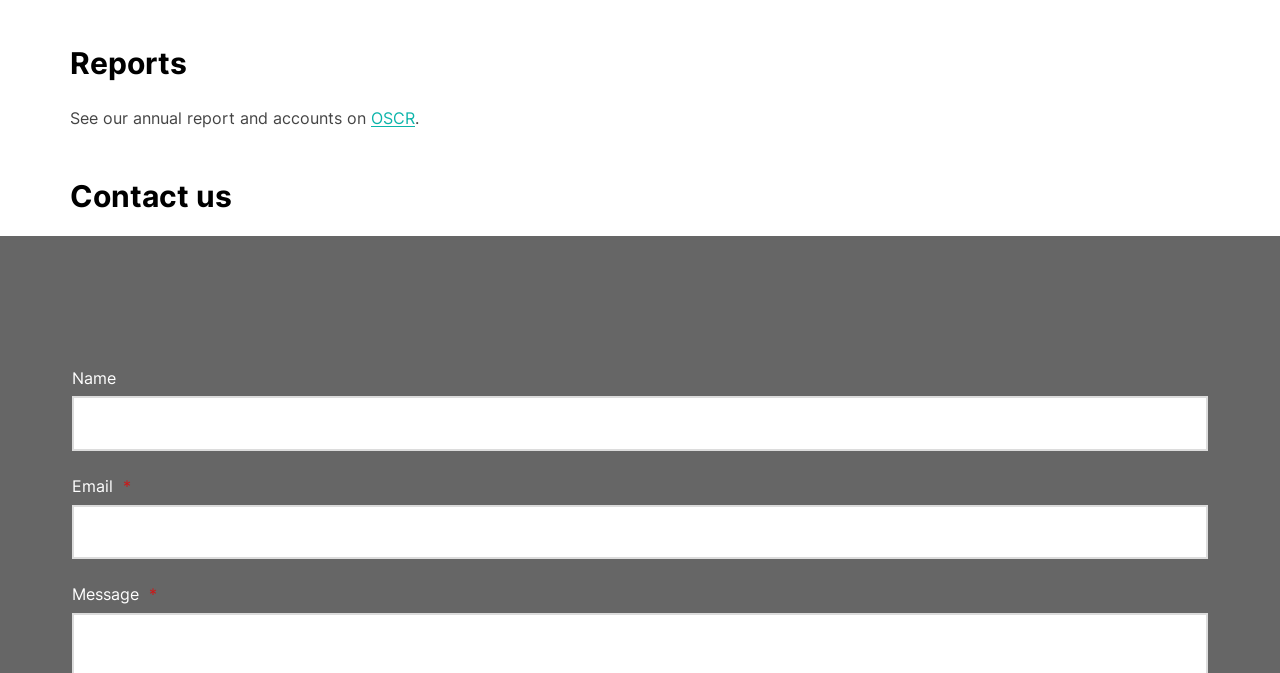Please find the bounding box coordinates in the format (top-left x, top-left y, bottom-right x, bottom-right y) for the given element description. Ensure the coordinates are floating point numbers between 0 and 1. Description: OSCR

[0.29, 0.16, 0.324, 0.19]